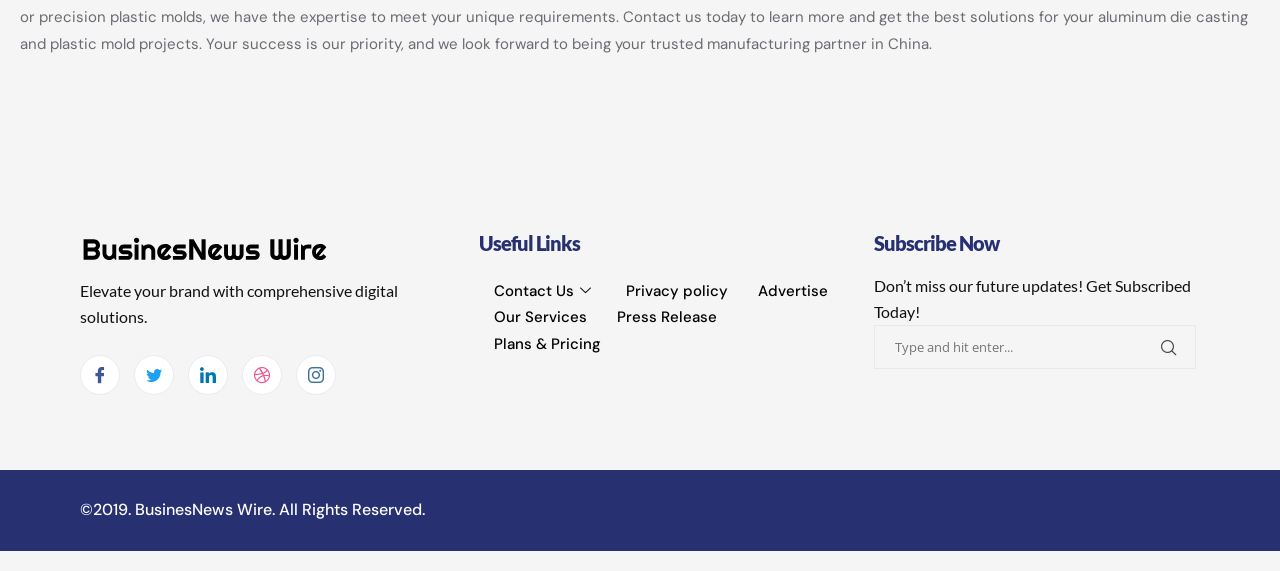Determine the bounding box coordinates for the clickable element required to fulfill the instruction: "Follow on Facebook". Provide the coordinates as four float numbers between 0 and 1, i.e., [left, top, right, bottom].

[0.062, 0.622, 0.094, 0.692]